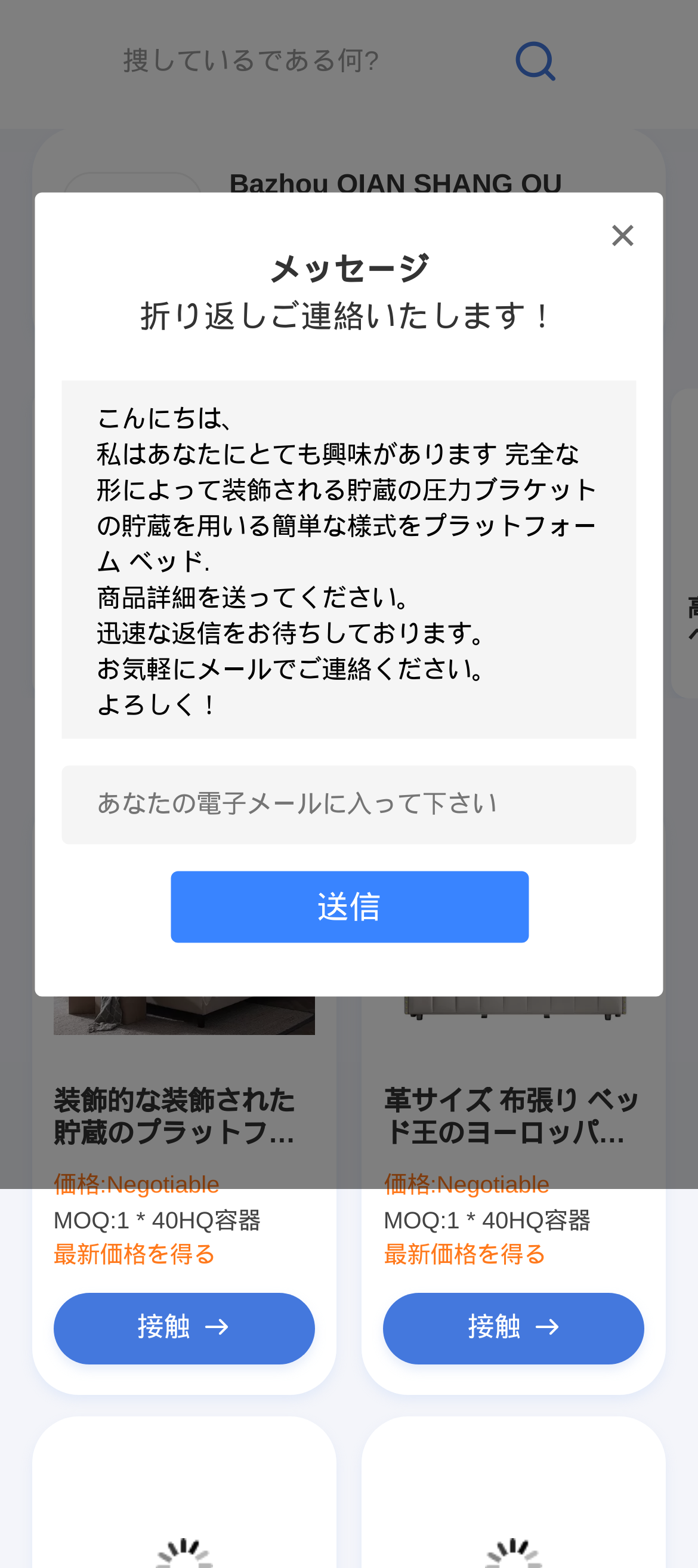Pinpoint the bounding box coordinates of the element you need to click to execute the following instruction: "Enter your message". The bounding box should be represented by four float numbers between 0 and 1, in the format [left, top, right, bottom].

[0.088, 0.243, 0.912, 0.471]